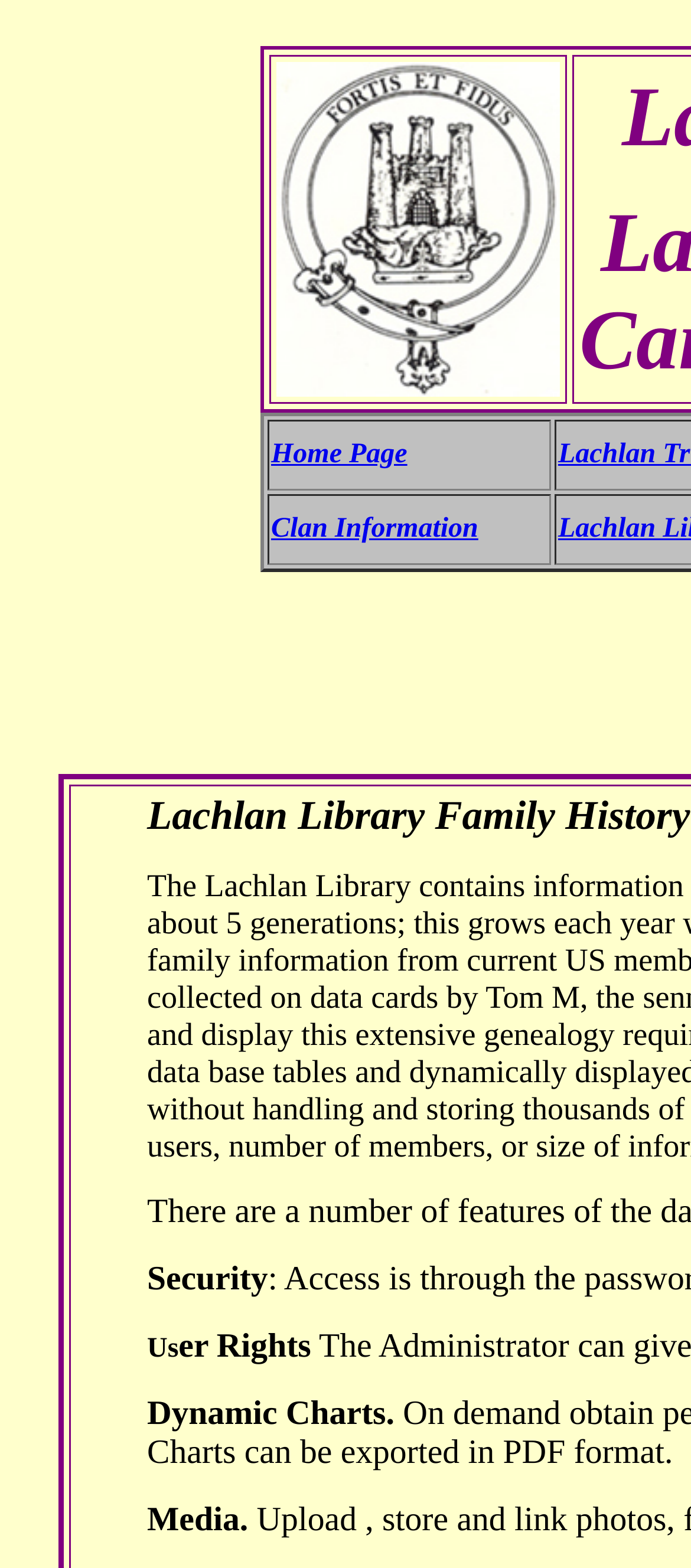How many gridcells are present on the webpage?
Refer to the image and provide a concise answer in one word or phrase.

3